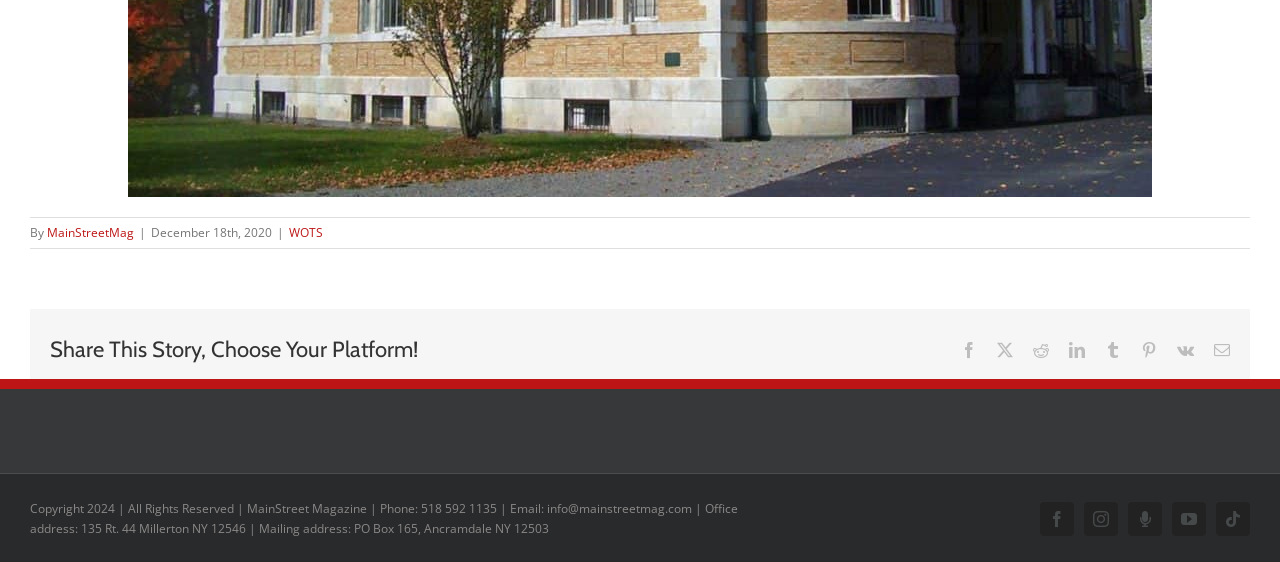Locate the bounding box coordinates of the clickable element to fulfill the following instruction: "Follow MainStreet Magazine on Instagram". Provide the coordinates as four float numbers between 0 and 1 in the format [left, top, right, bottom].

[0.847, 0.893, 0.873, 0.953]